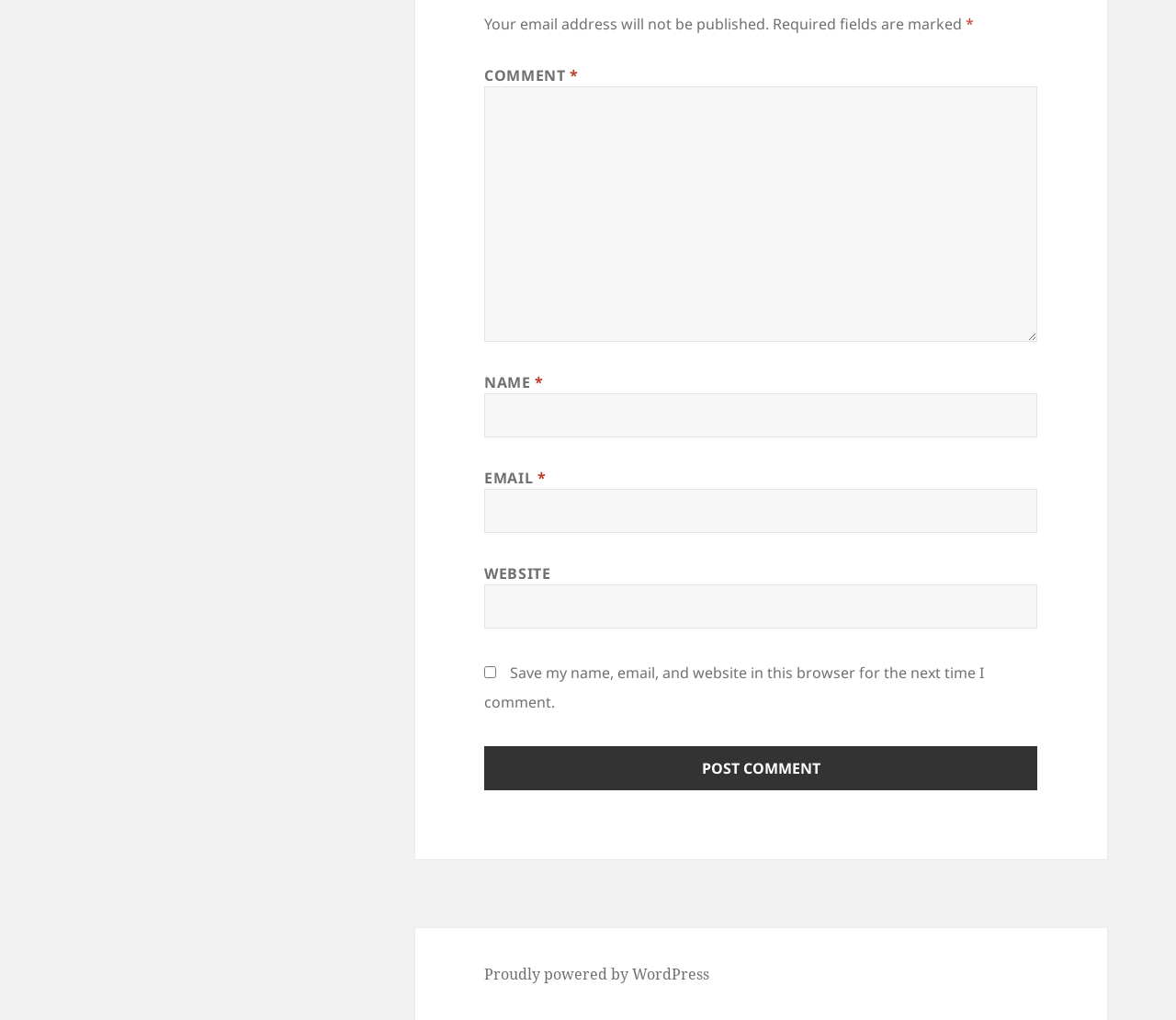Given the element description parent_node: WEBSITE name="url", identify the bounding box coordinates for the UI element on the webpage screenshot. The format should be (top-left x, top-left y, bottom-right x, bottom-right y), with values between 0 and 1.

[0.412, 0.573, 0.882, 0.616]